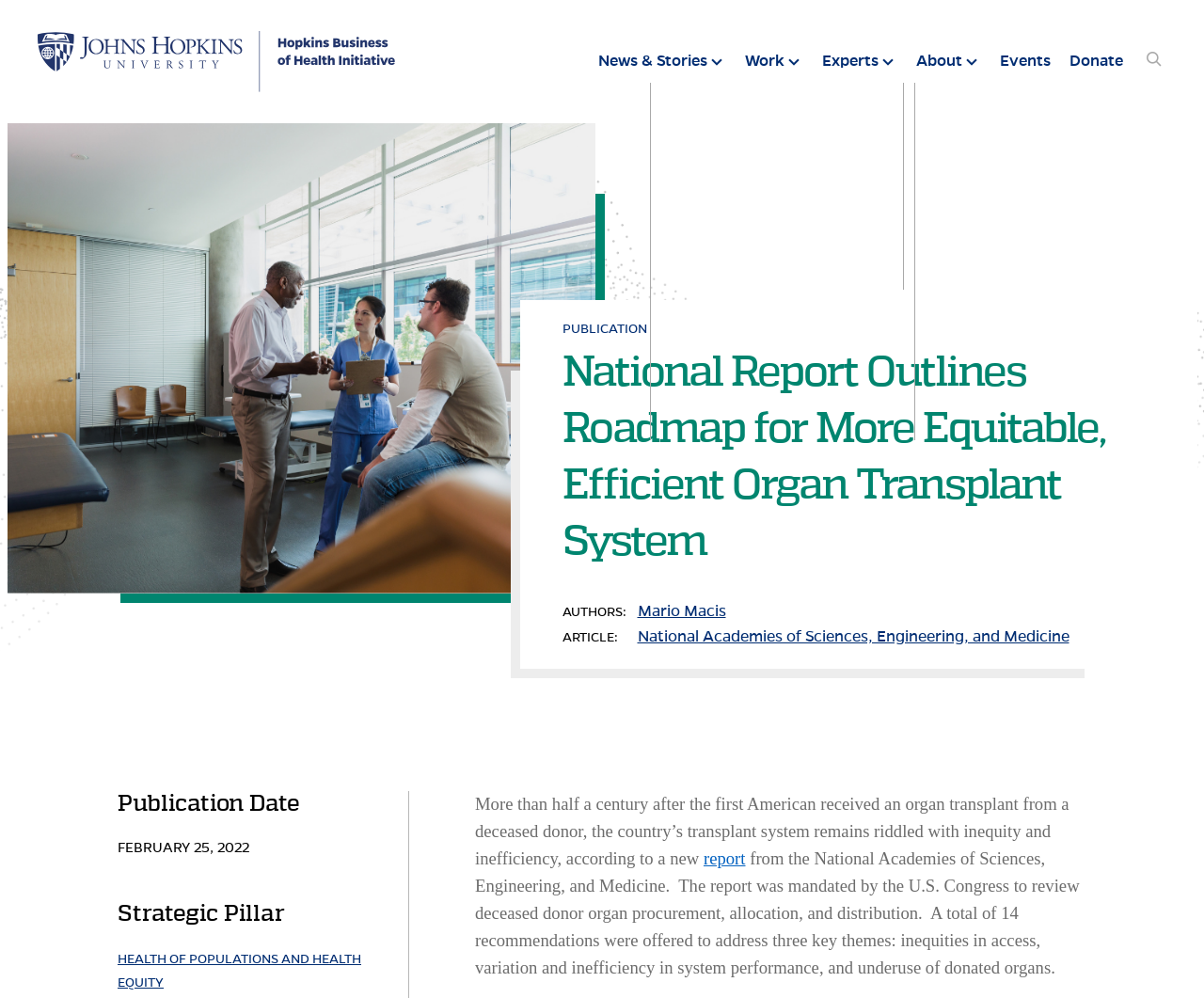Identify the bounding box of the UI component described as: "Mario Macis".

[0.529, 0.604, 0.603, 0.621]